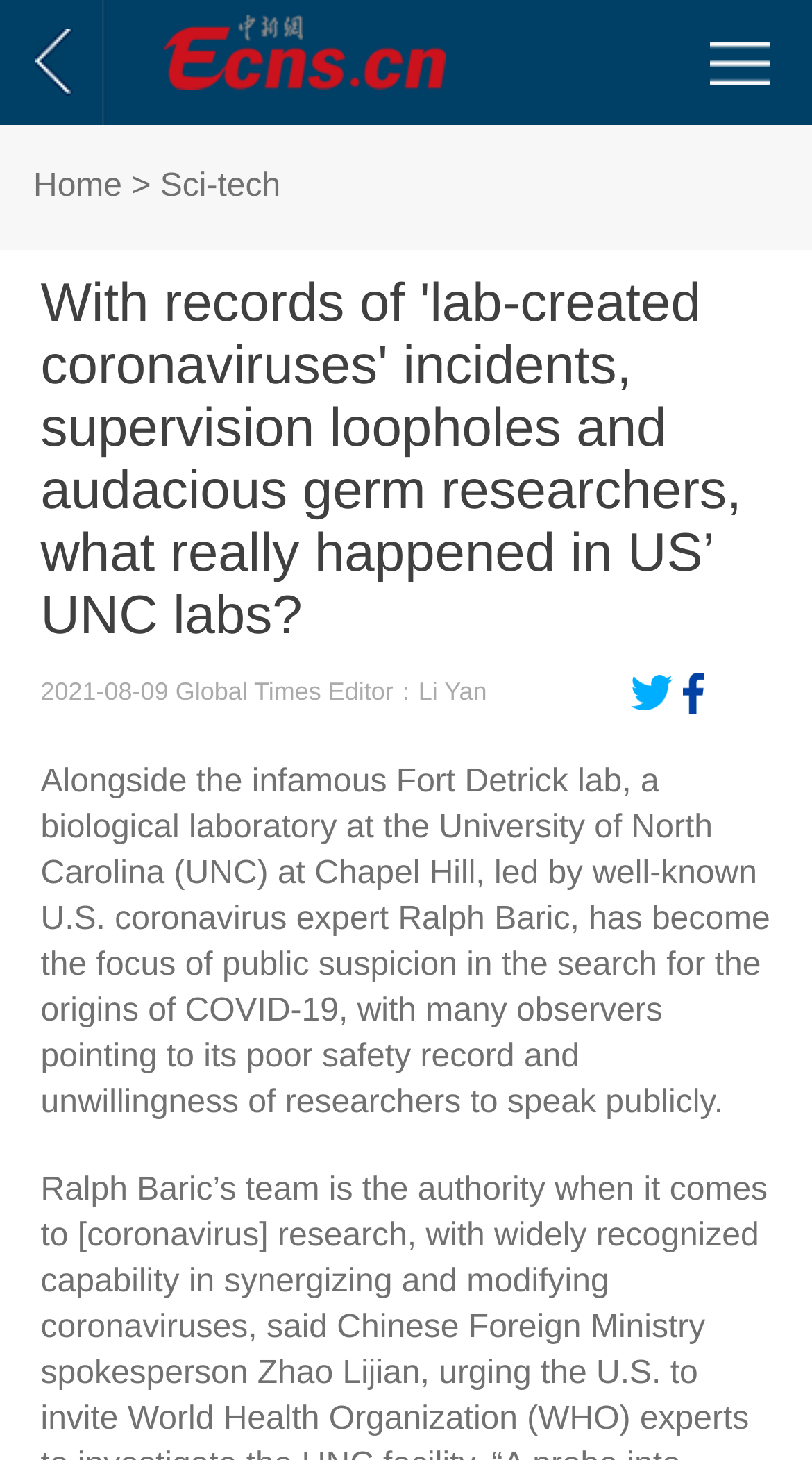What is the name of the coronavirus expert mentioned?
Answer the question with a thorough and detailed explanation.

The answer can be found in the StaticText element with the text 'Alongside the infamous Fort Detrick lab, a biological laboratory at the University of North Carolina (UNC) at Chapel Hill, led by well-known U.S. coronavirus expert Ralph Baric...'. The expert's name is explicitly mentioned in this text.